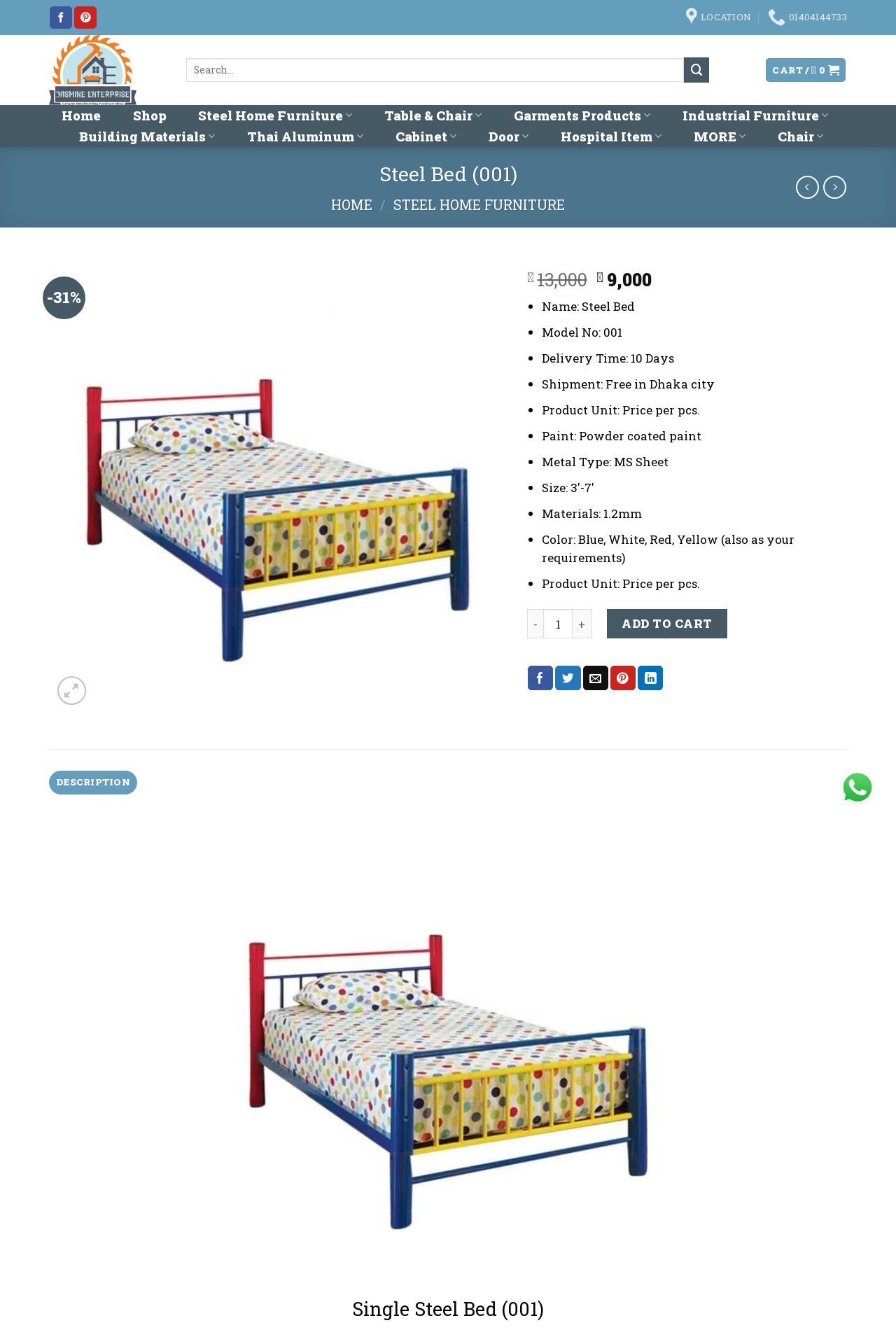Could you provide the bounding box coordinates for the portion of the screen to click to complete this instruction: "Increase product quantity"?

[0.639, 0.458, 0.661, 0.48]